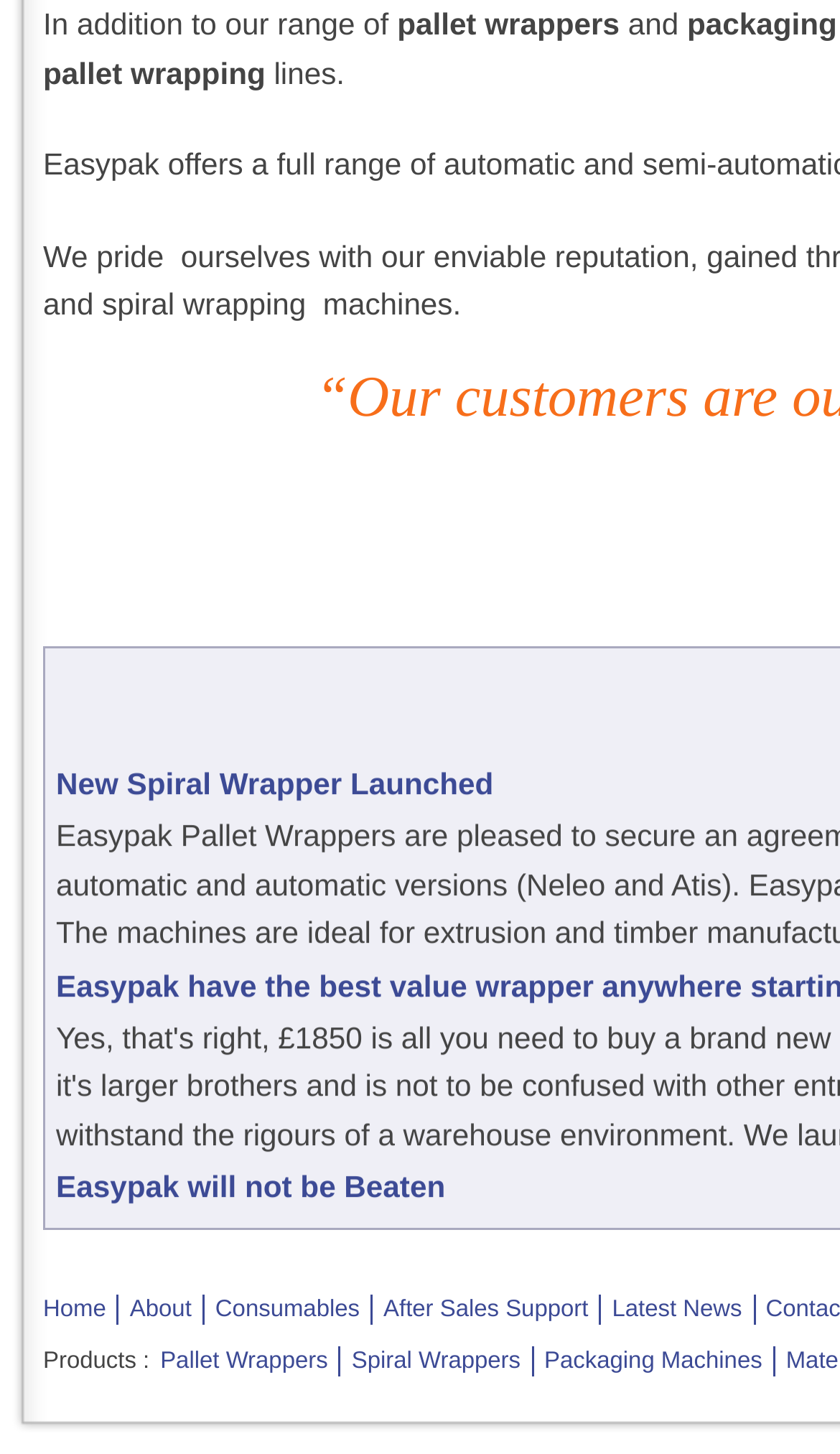Predict the bounding box for the UI component with the following description: "After Sales Support".

[0.456, 0.891, 0.7, 0.909]